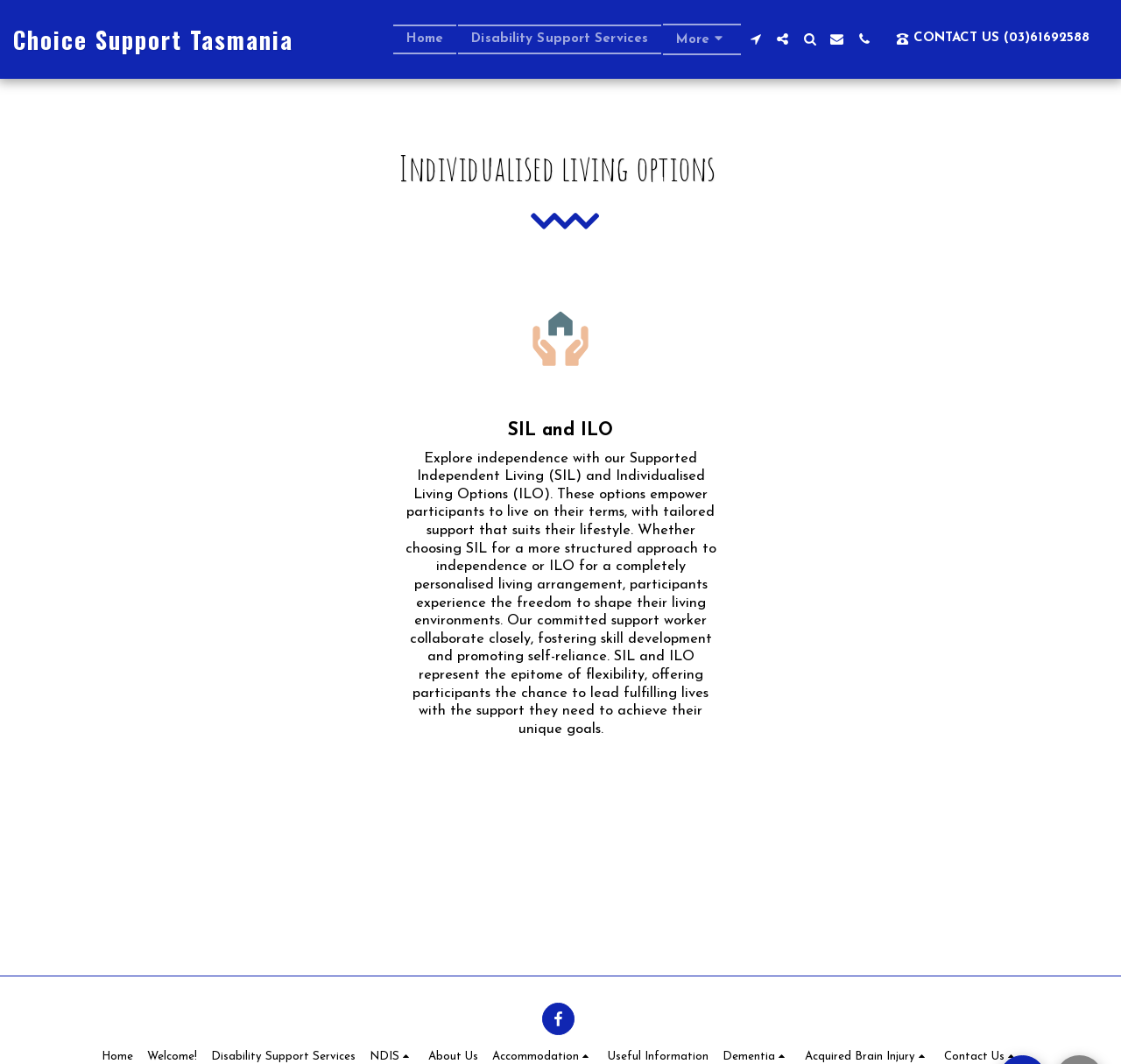Specify the bounding box coordinates for the region that must be clicked to perform the given instruction: "Click Home".

[0.351, 0.023, 0.407, 0.051]